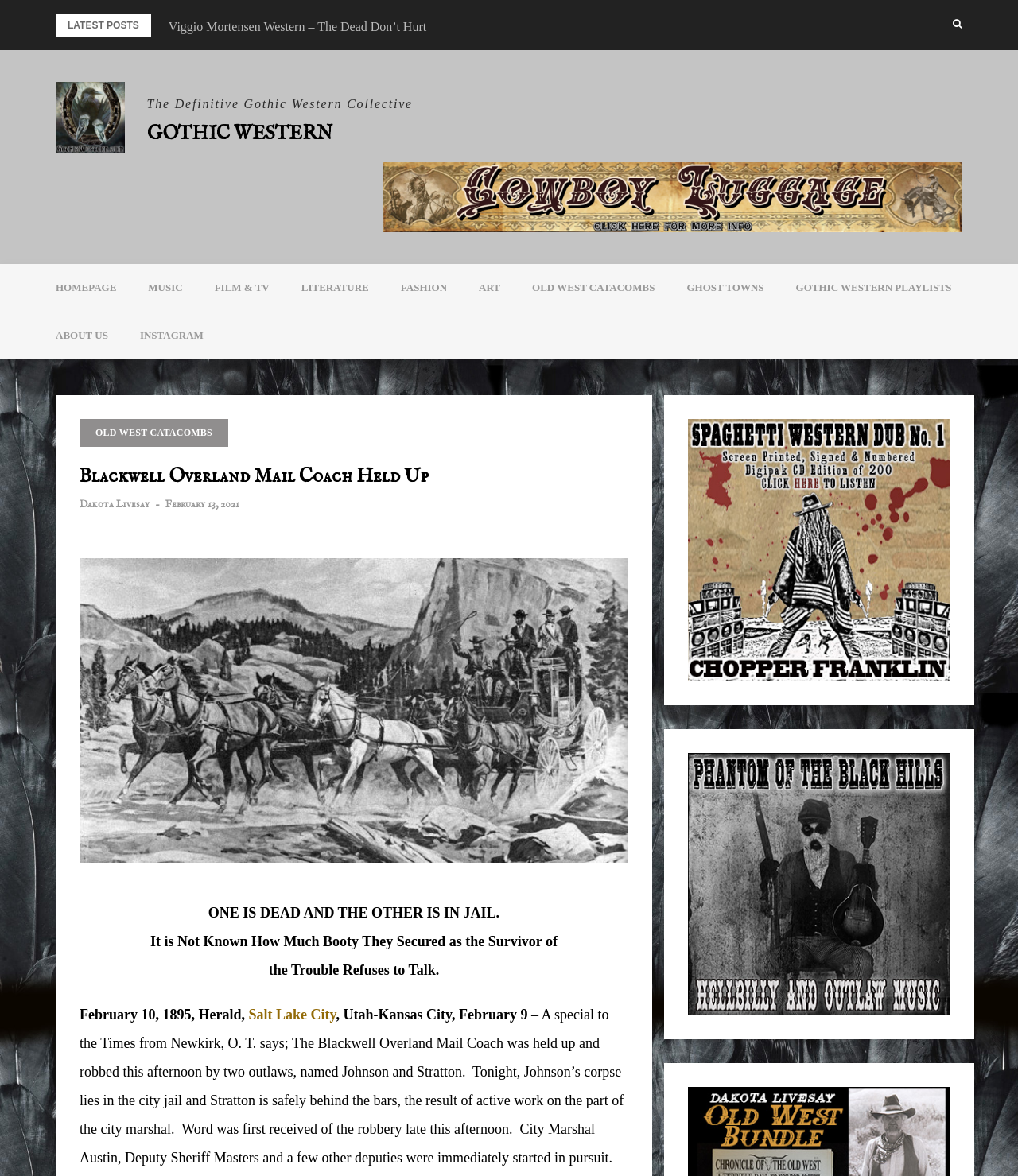Find the bounding box coordinates for the HTML element described as: "Salt Lake City". The coordinates should consist of four float values between 0 and 1, i.e., [left, top, right, bottom].

[0.244, 0.856, 0.33, 0.869]